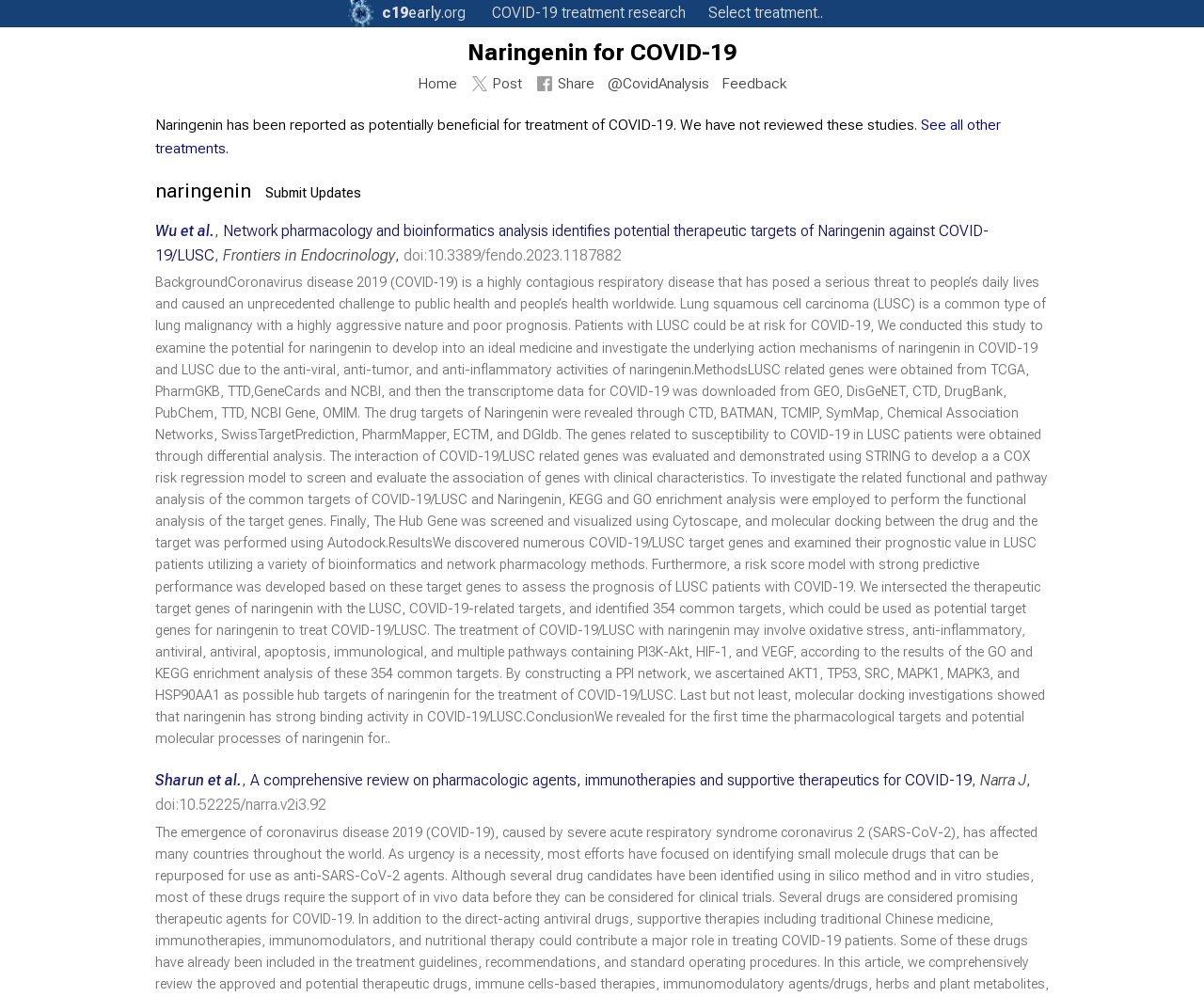Carefully examine the image and provide an in-depth answer to the question: What is the purpose of the 'Submit Updates' link?

The 'Submit Updates' link is likely intended for users to provide new information or updates related to Naringenin and its potential use in treating COVID-19. This link suggests that the webpage is a dynamic resource that is open to user contributions.